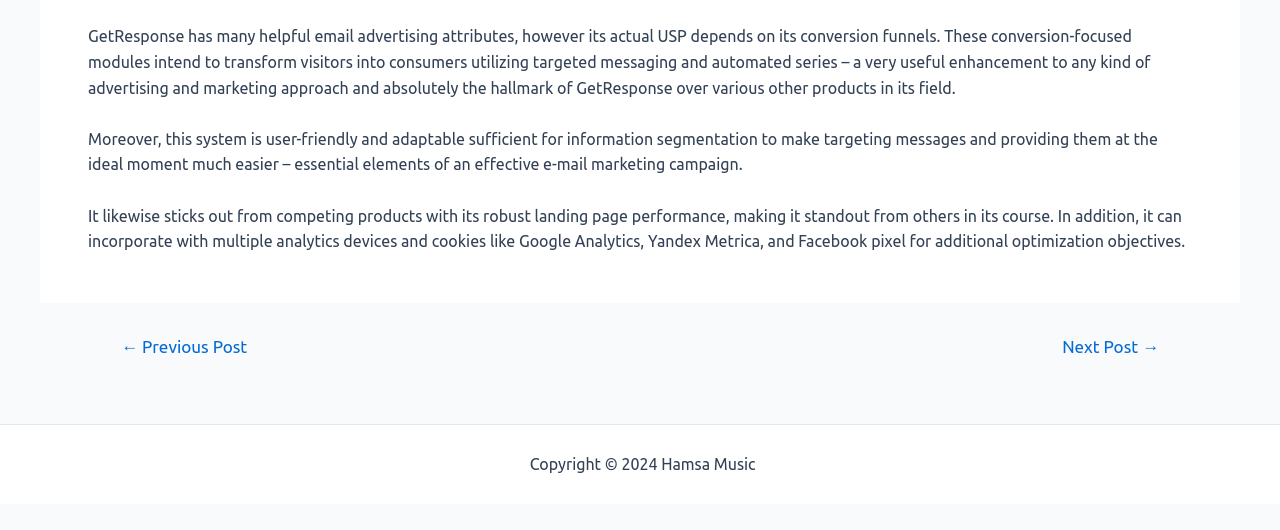Based on the image, provide a detailed and complete answer to the question: 
Who owns the copyright of this webpage?

The copyright of this webpage is owned by Hamsa Music, as indicated by the StaticText element at the bottom of the webpage with the text 'Copyright © 2024 Hamsa Music'.